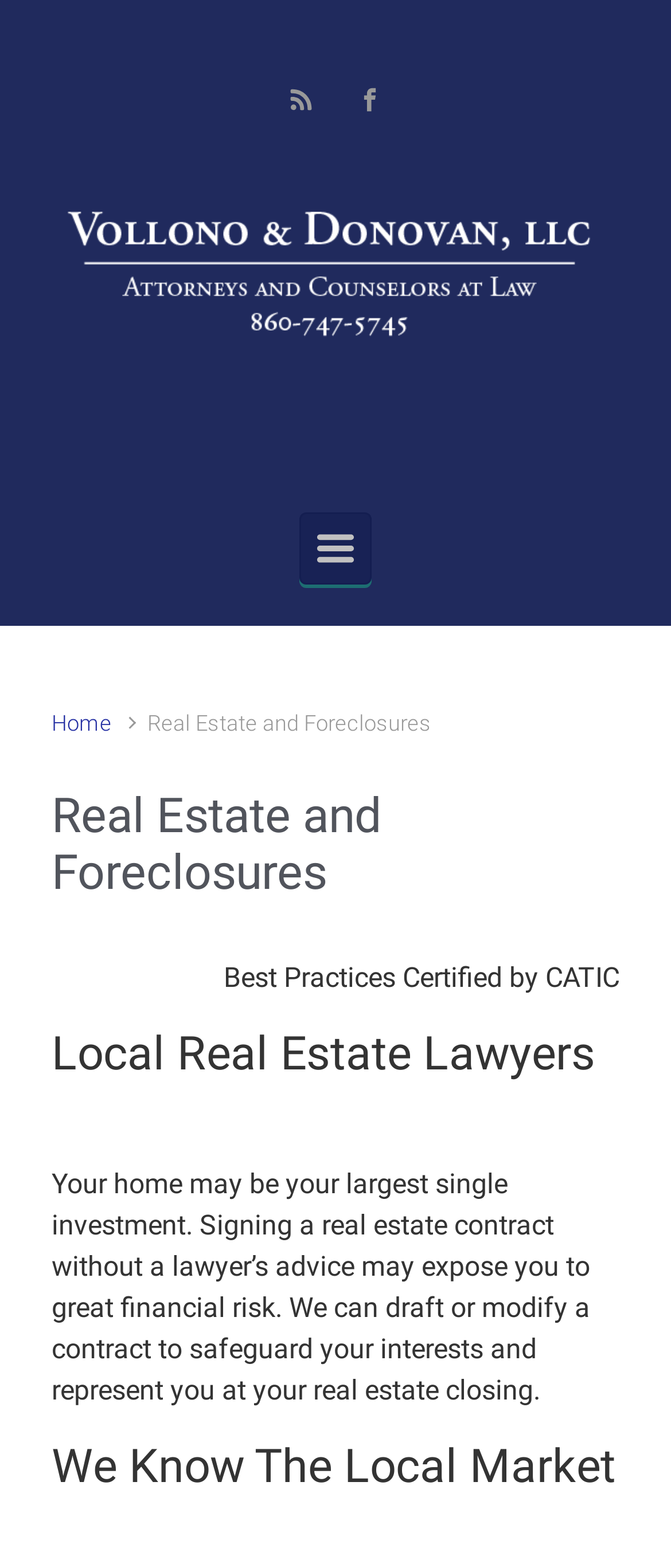Can you find and generate the webpage's heading?

Real Estate and Foreclosures